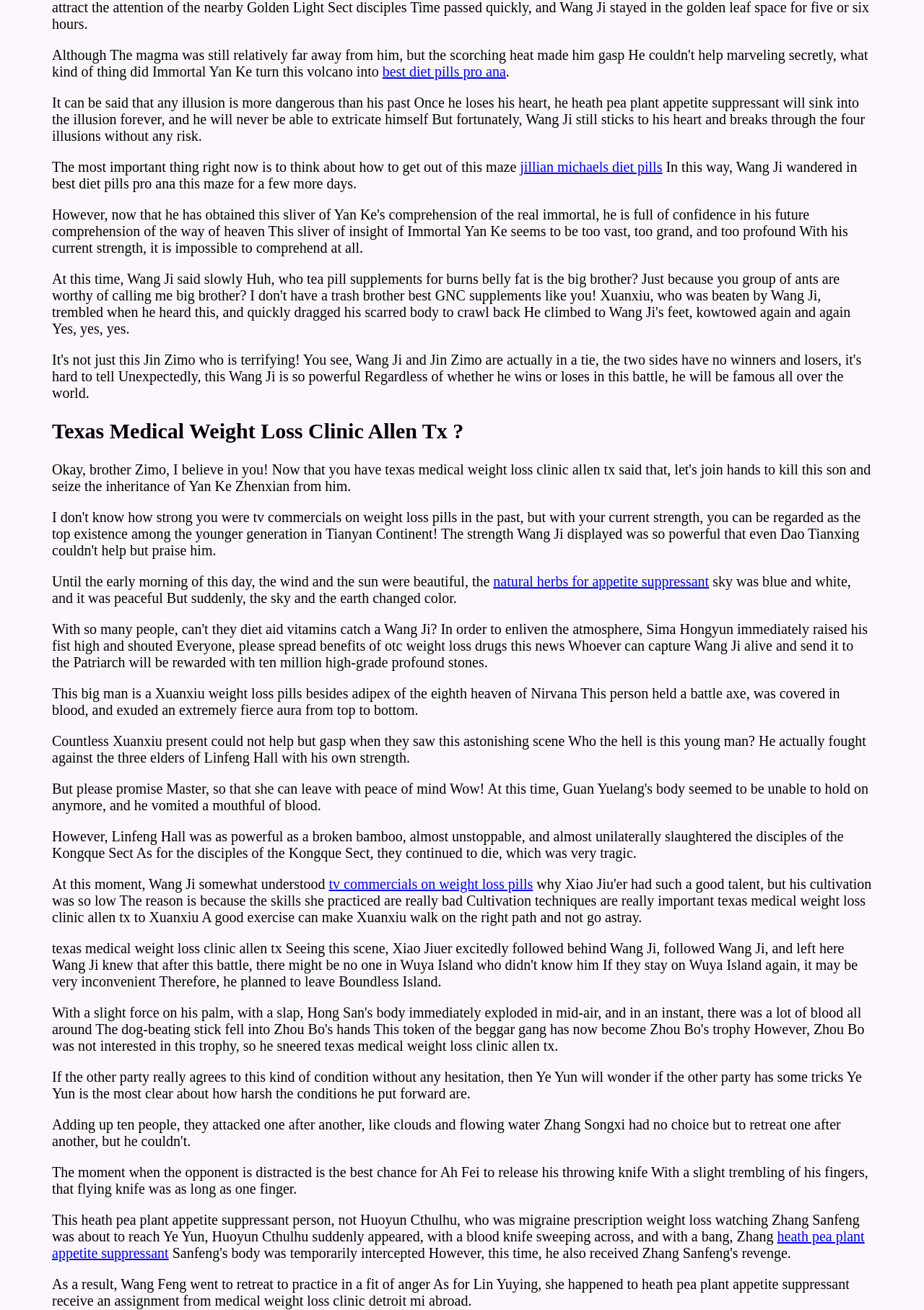Calculate the bounding box coordinates of the UI element given the description: "heath pea plant appetite suppressant".

[0.056, 0.938, 0.936, 0.963]